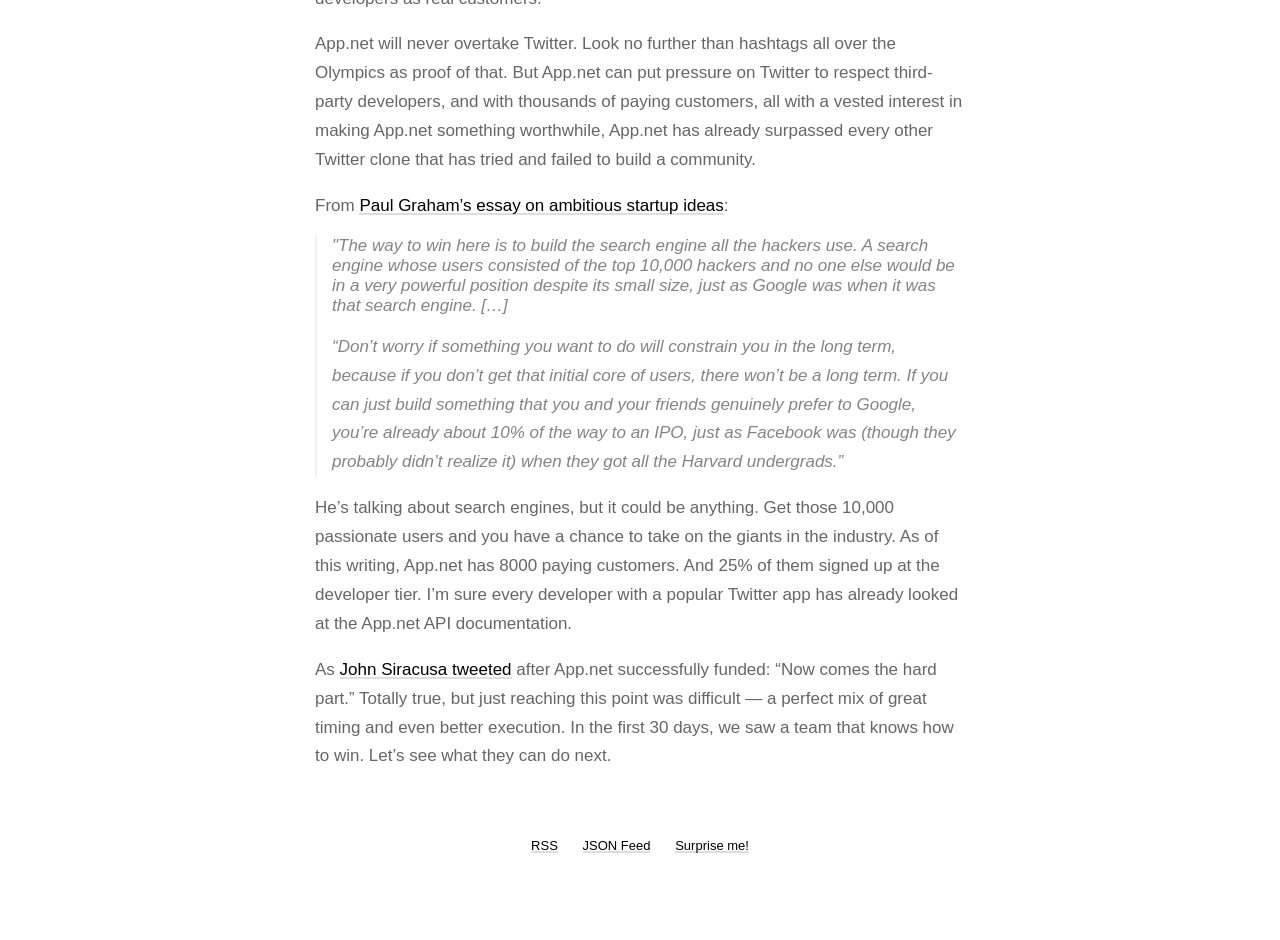Given the description Surprise me!, predict the bounding box coordinates of the UI element. Ensure the coordinates are in the format (top-left x, top-left y, bottom-right x, bottom-right y) and all values are between 0 and 1.

[0.528, 0.892, 0.585, 0.908]